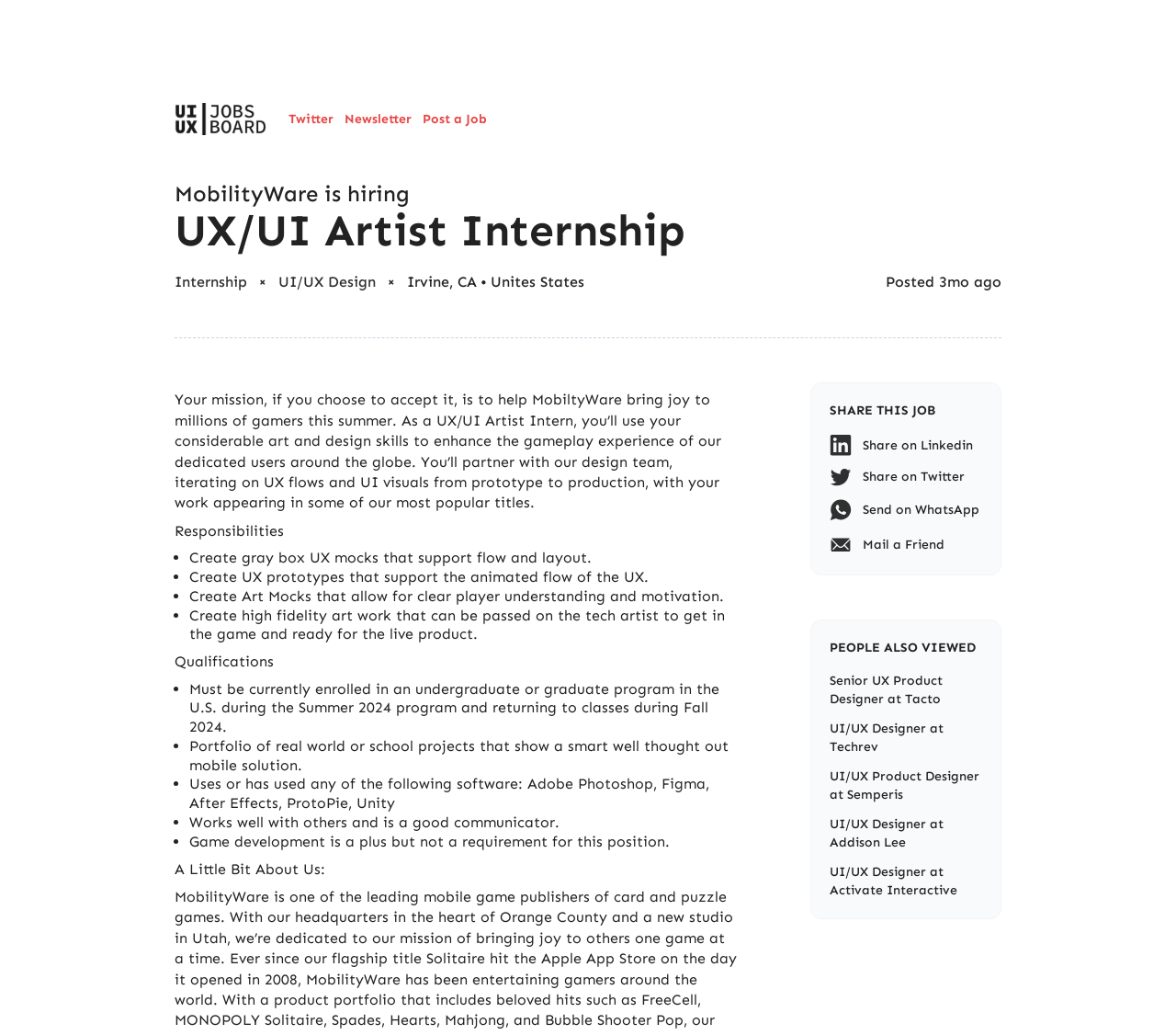Analyze the image and answer the question with as much detail as possible: 
How many similar job postings are shown on the page?

There are 4 similar job postings shown on the page, which are 'Senior UX Product Designer at Tacto', 'UI/UX Designer at Techrev', 'UI/UX Product Designer at Semperis', and 'UI/UX Designer at Addison Lee'.